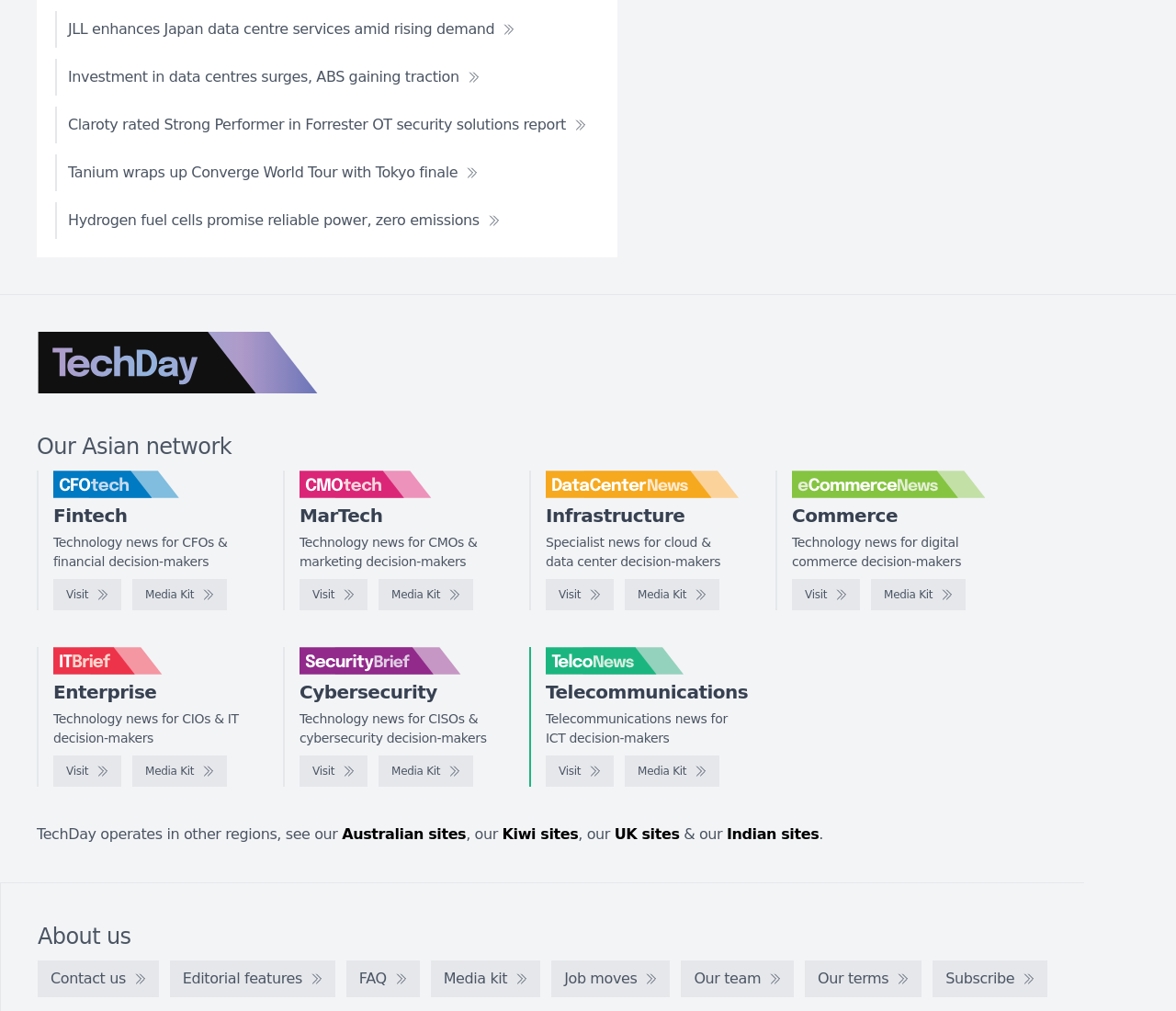Please locate the bounding box coordinates of the region I need to click to follow this instruction: "Learn about Hydrogen fuel cells promise reliable power, zero emissions".

[0.047, 0.2, 0.436, 0.236]